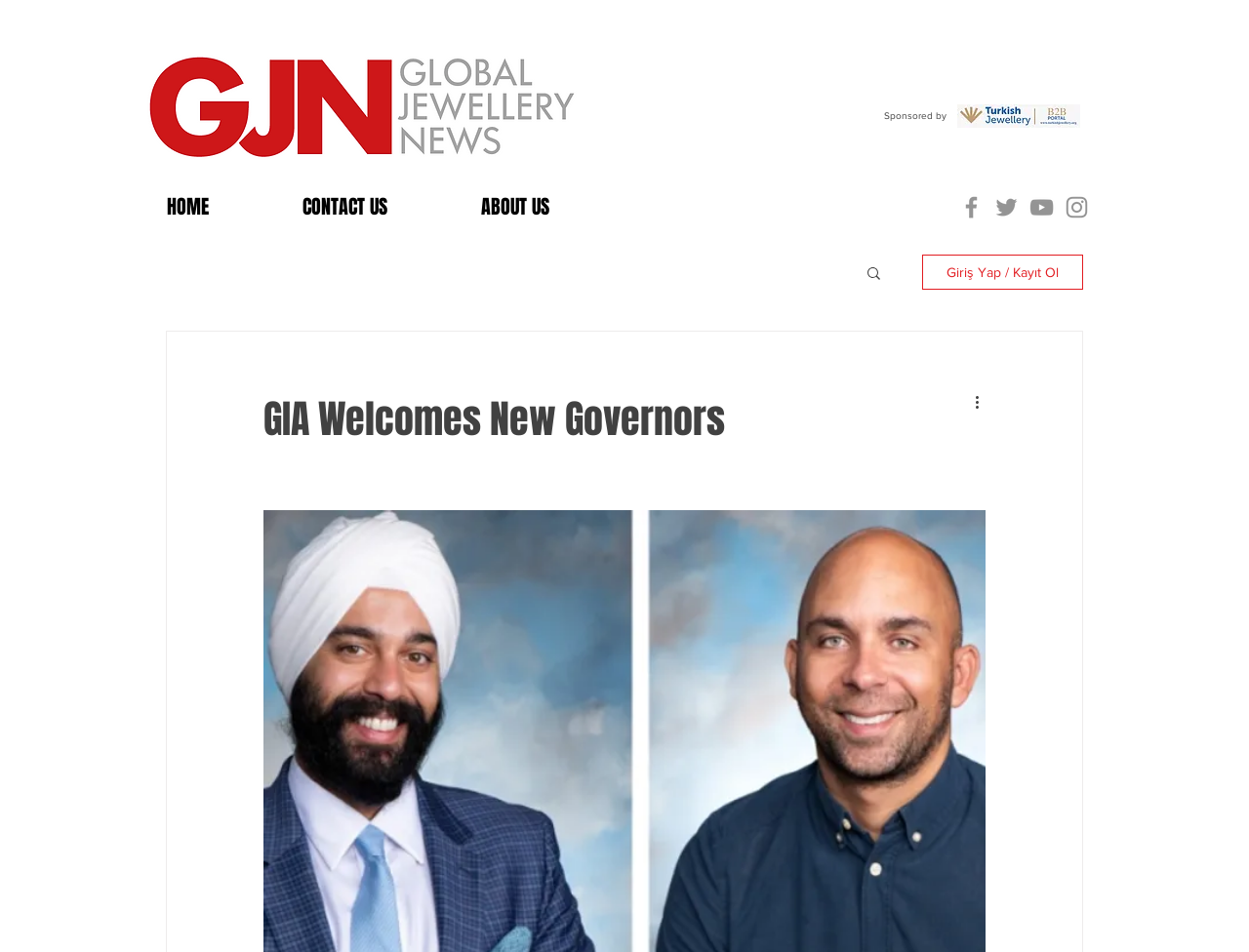Please provide a one-word or phrase answer to the question: 
How many social media links are there?

4